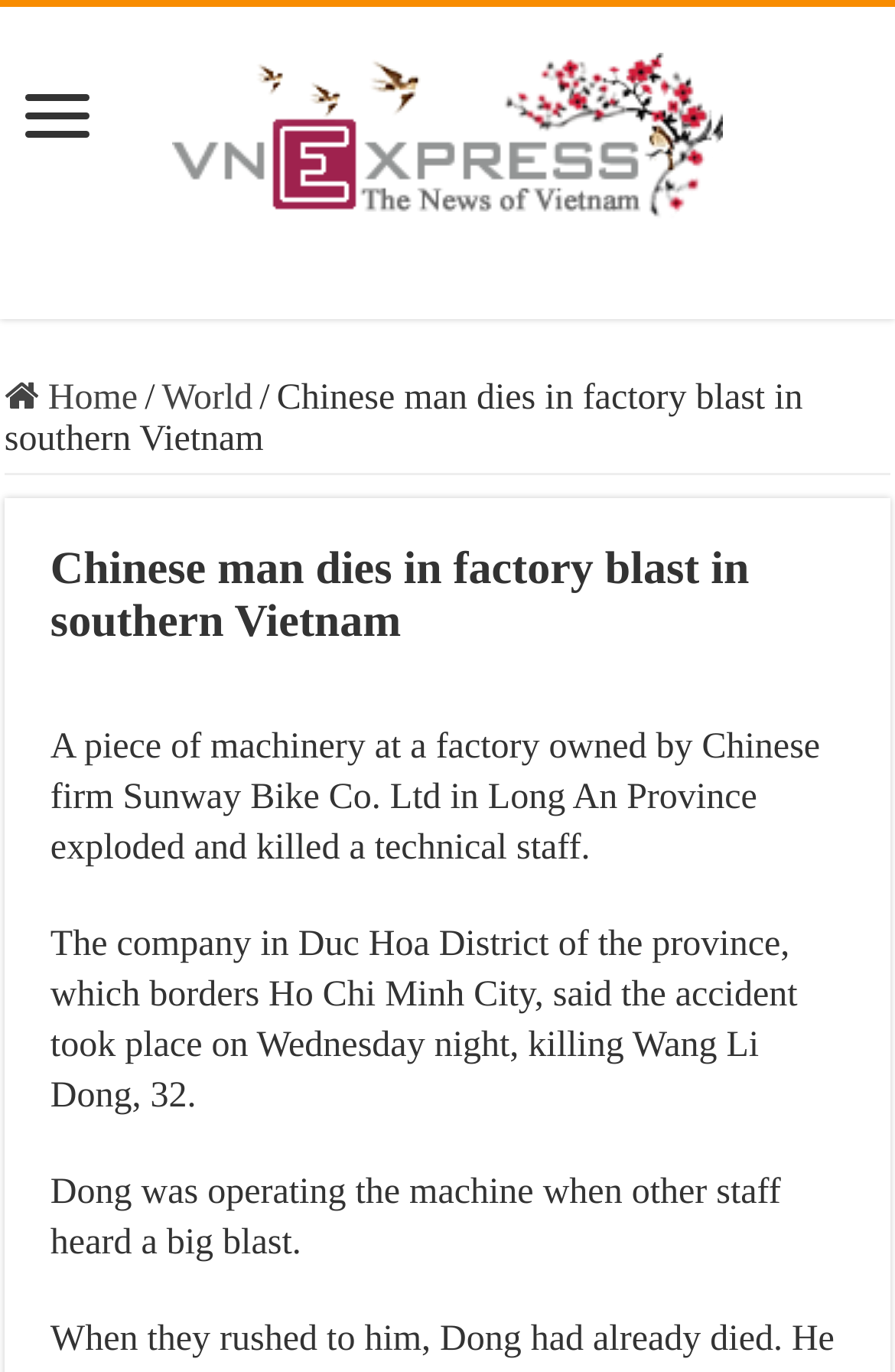Carefully observe the image and respond to the question with a detailed answer:
What was the occupation of the person who died?

According to the article, Wang Li Dong, 32, was a technical staff who was operating the machine when the accident occurred.